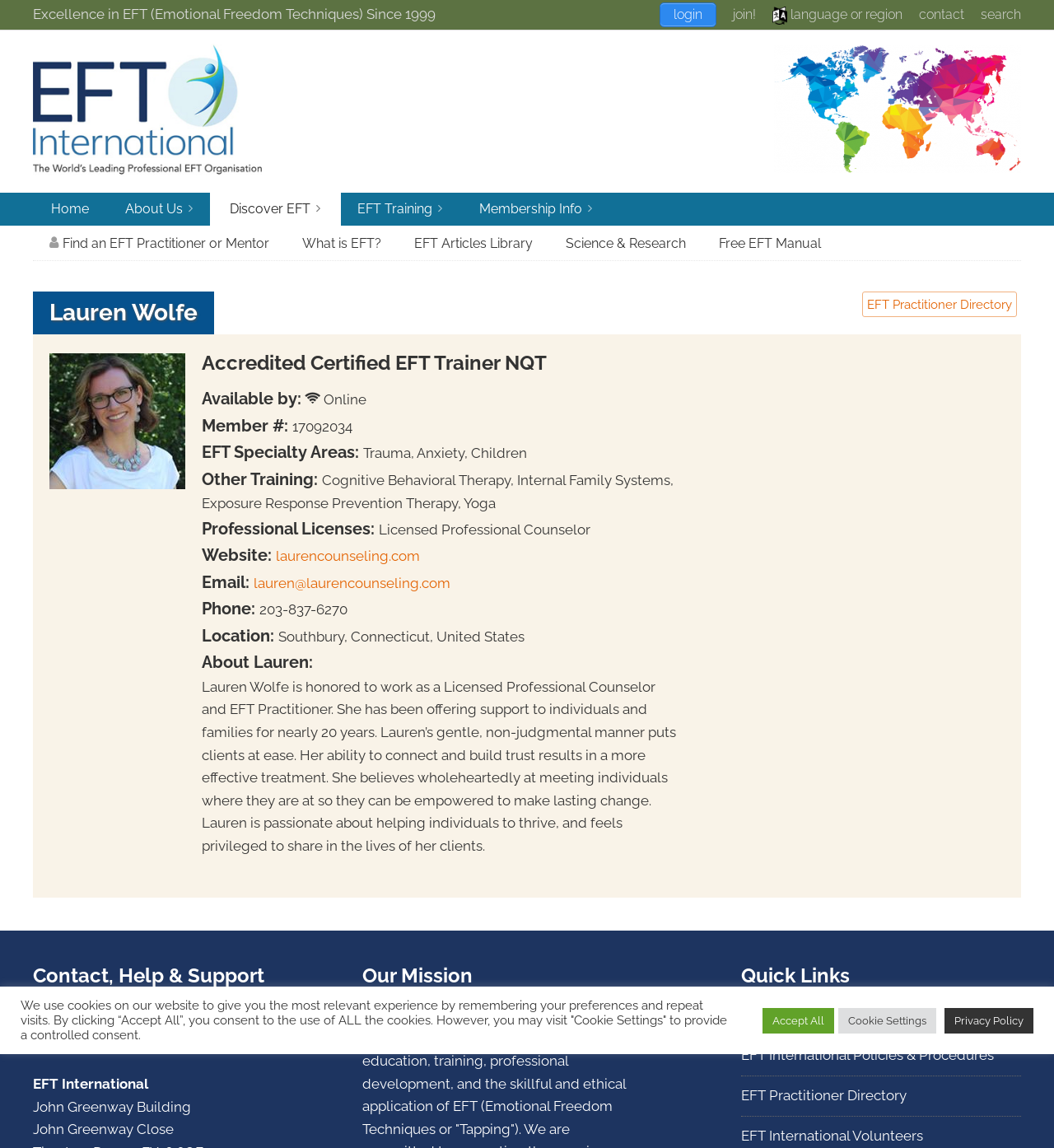Describe the webpage in detail, including text, images, and layout.

This webpage is about Lauren Wolfe, an EFT Practitioner. At the top, there is a header section with several links, including "login", "join!", "language select", "contact", and "search". Below this, there is a navigation menu with links to "Home", "About Us", "Discover EFT", and other sections.

The main content of the page is divided into two sections. On the left, there is a profile section with Lauren Wolfe's name, title, and credentials. Below this, there is a list of her specialties, training, and licenses. There are also links to her website and email, as well as her phone number and location.

On the right, there is a section with a heading "About Lauren:" followed by a paragraph describing her background and approach as a Licensed Professional Counselor and EFT Practitioner.

At the bottom of the page, there are several sections, including "Contact, Help & Support", "Our Mission", and "Quick Links". The "Contact, Help & Support" section has a link to a contact page and an address for EFT International. The "Our Mission" section has a heading but no content. The "Quick Links" section has links to several pages, including "Discover EFT", "EFT International Policies & Procedures", and "EFT Practitioner Directory".

Finally, there is a cookie consent notice at the bottom of the page with buttons to "Accept All" or visit "Cookie Settings". There is also a link to the "Privacy Policy".